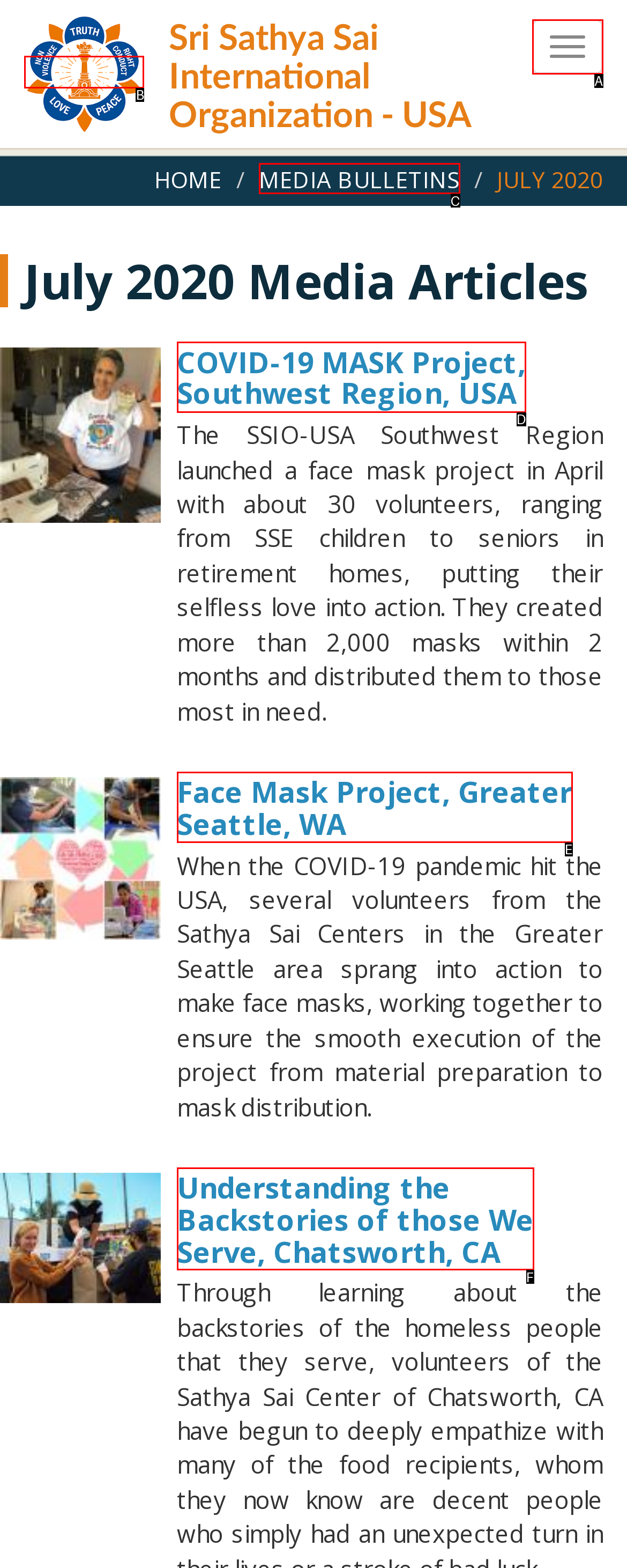From the choices provided, which HTML element best fits the description: alt="Sarva Dharma Logo"? Answer with the appropriate letter.

B